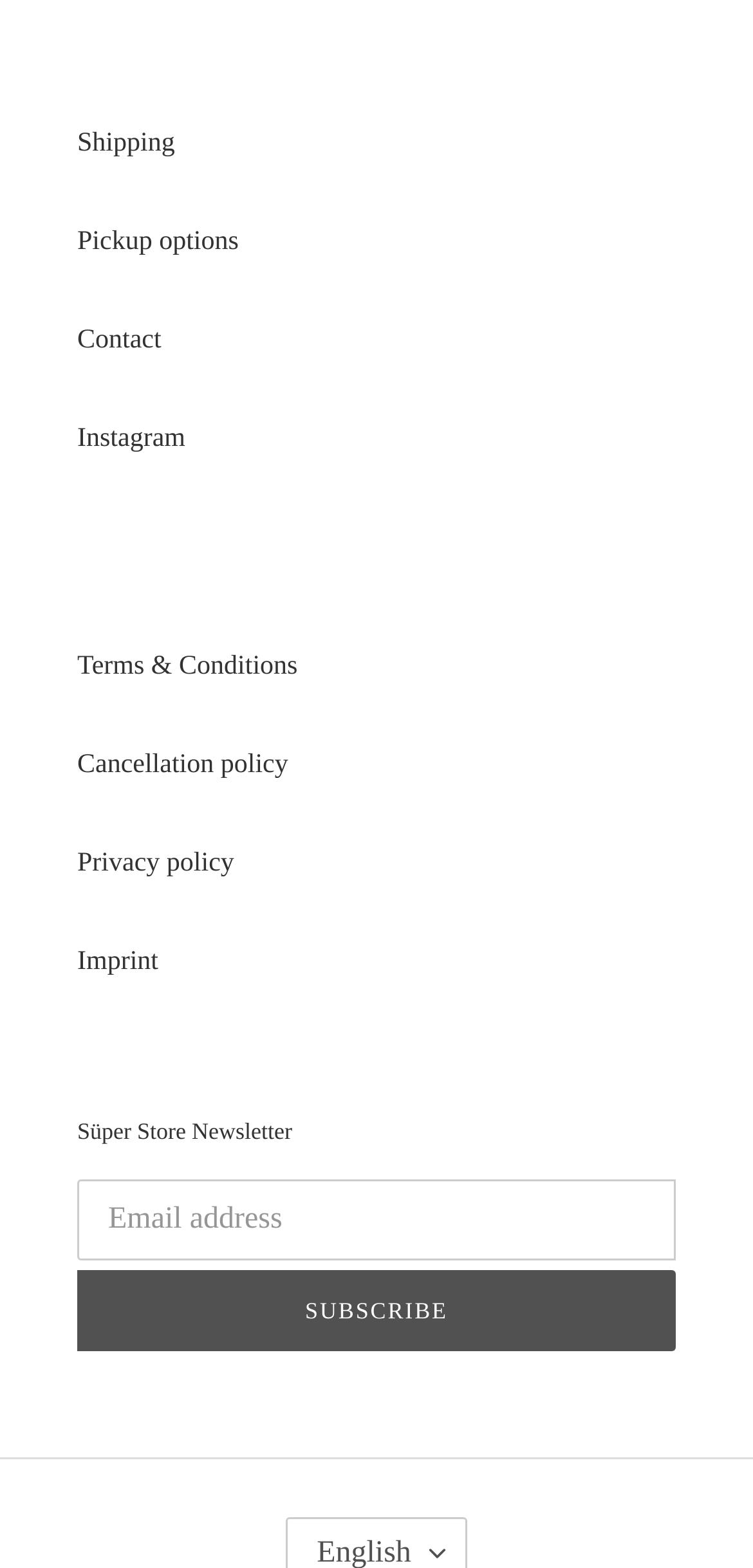Please locate the bounding box coordinates of the element that should be clicked to complete the given instruction: "Enter email address".

[0.103, 0.752, 0.897, 0.804]